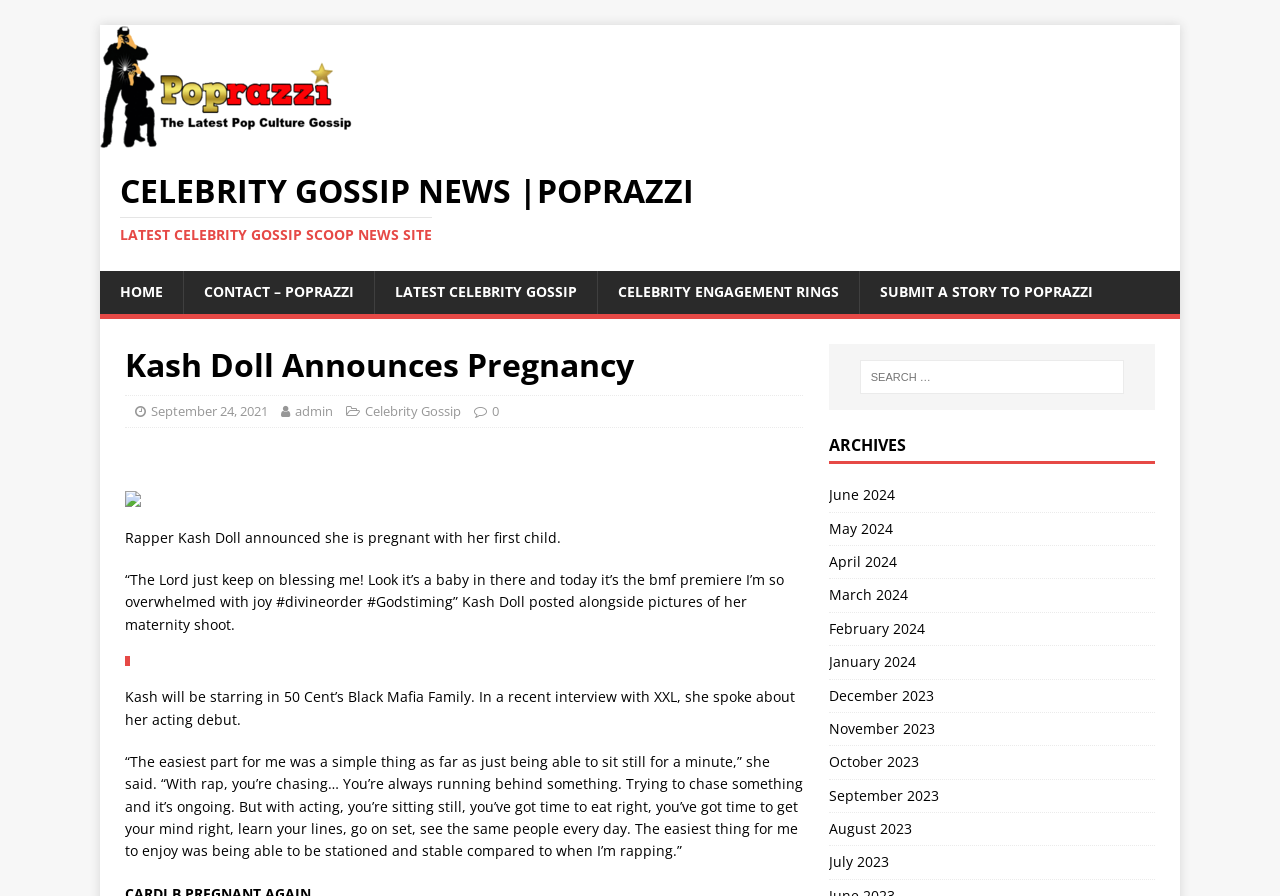Describe in detail what you see on the webpage.

This webpage is about celebrity gossip news, specifically announcing the pregnancy of rapper Kash Doll. At the top, there is a logo with the text "Celebrity Gossip News |Poprazzi" and an image. Below the logo, there is a navigation menu with links to "HOME", "CONTACT – POPRAZZI", "LATEST CELEBRITY GOSSIP", "CELEBRITY ENGAGEMENT RINGS", and "SUBMIT A STORY TO POPRAZZI".

The main content of the page is an article about Kash Doll's pregnancy announcement. The article has a heading "Kash Doll Announces Pregnancy" and is accompanied by an image. The text of the article describes Kash Doll's announcement on social media, including a quote from her post. The article also mentions her upcoming role in 50 Cent's Black Mafia Family and quotes her from a recent interview with XXL about her acting debut.

To the right of the article, there is a search box with a label "Search for:". Below the search box, there is a section titled "ARCHIVES" with links to monthly archives from June 2024 to July 2023.